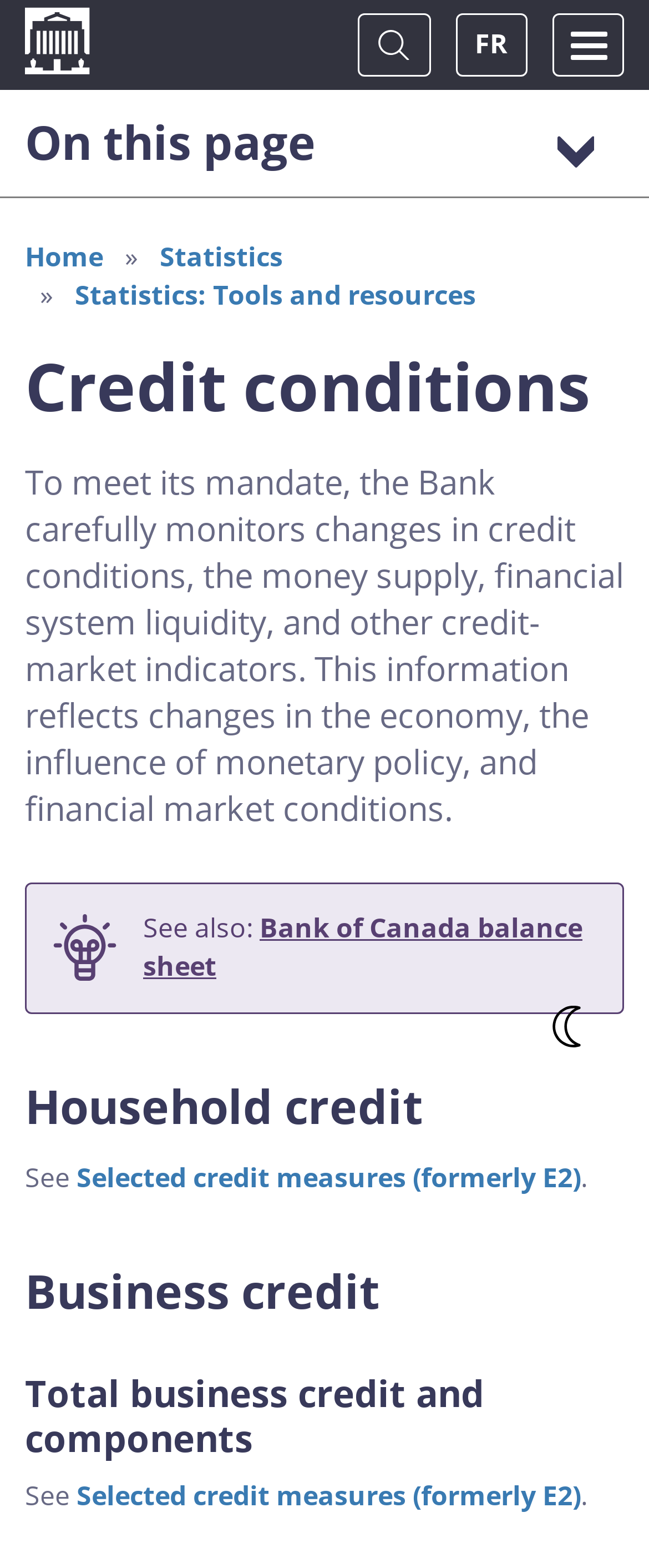Is there a search function on the webpage? Observe the screenshot and provide a one-word or short phrase answer.

Yes